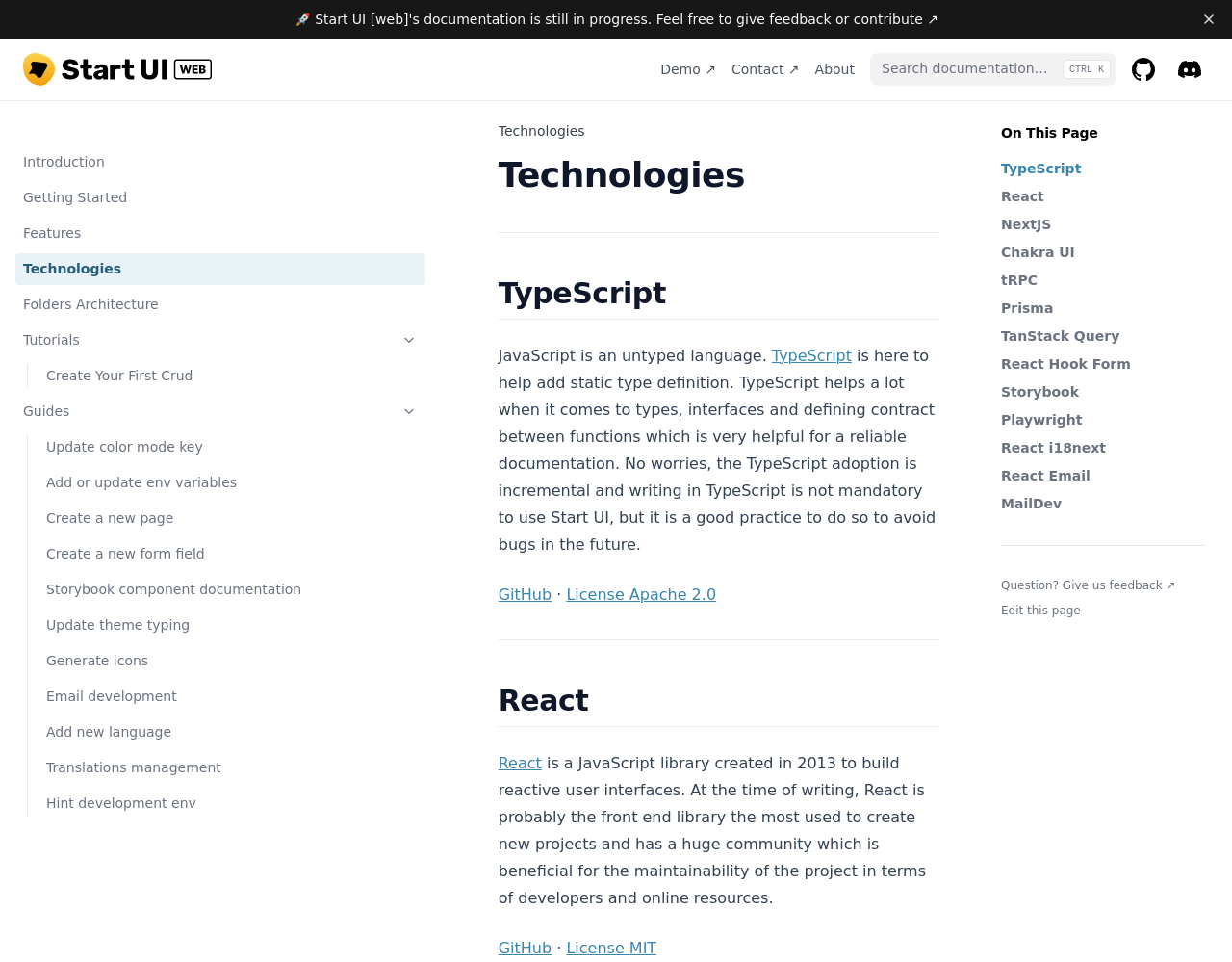Locate the bounding box for the described UI element: "Restaurant Menus". Ensure the coordinates are four float numbers between 0 and 1, formatted as [left, top, right, bottom].

None